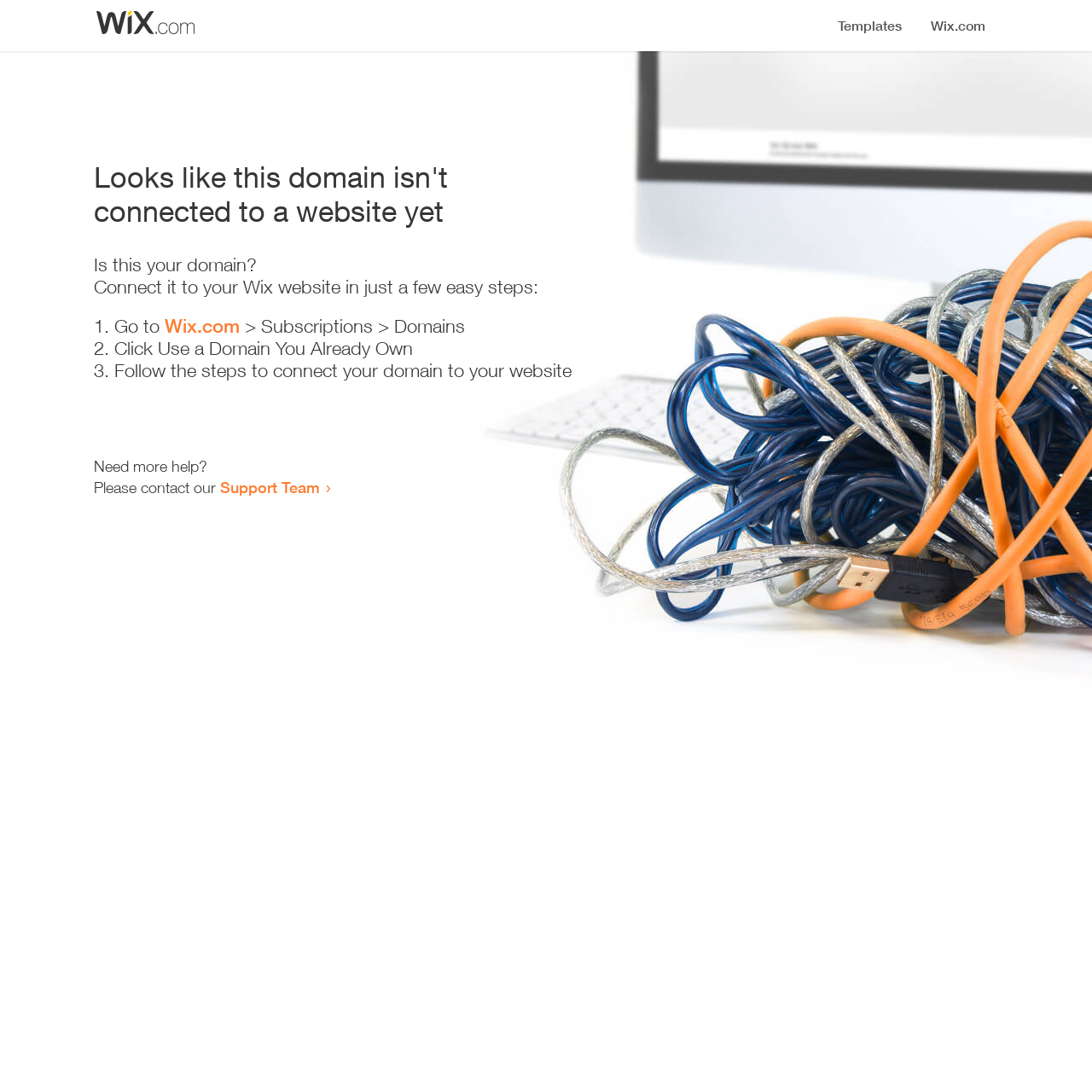Describe all the key features of the webpage in detail.

The webpage appears to be an error page, indicating that a domain is not connected to a website yet. At the top, there is a small image, followed by a heading that states the error message. Below the heading, there is a series of instructions to connect the domain to a Wix website. The instructions are presented in a step-by-step format, with each step numbered and accompanied by a brief description. The first step involves going to Wix.com and navigating to the Subscriptions and Domains section. The second step is to click on "Use a Domain You Already Own", and the third step is to follow the instructions to connect the domain to the website. 

At the bottom of the page, there is a section that offers additional help, with a link to contact the Support Team. The overall layout is simple and easy to follow, with clear headings and concise text.